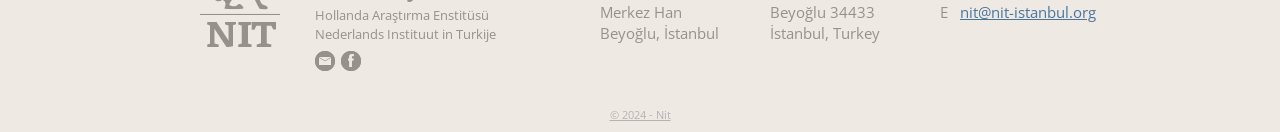What is the location of the 'E' icon on the webpage?
Could you please answer the question thoroughly and with as much detail as possible?

The location of the 'E' icon on the webpage can be determined by analyzing the bounding box coordinates of the static text element containing the 'E' icon. The coordinates [0.734, 0.017, 0.741, 0.168] indicate that the element is located near the top-right corner of the webpage.